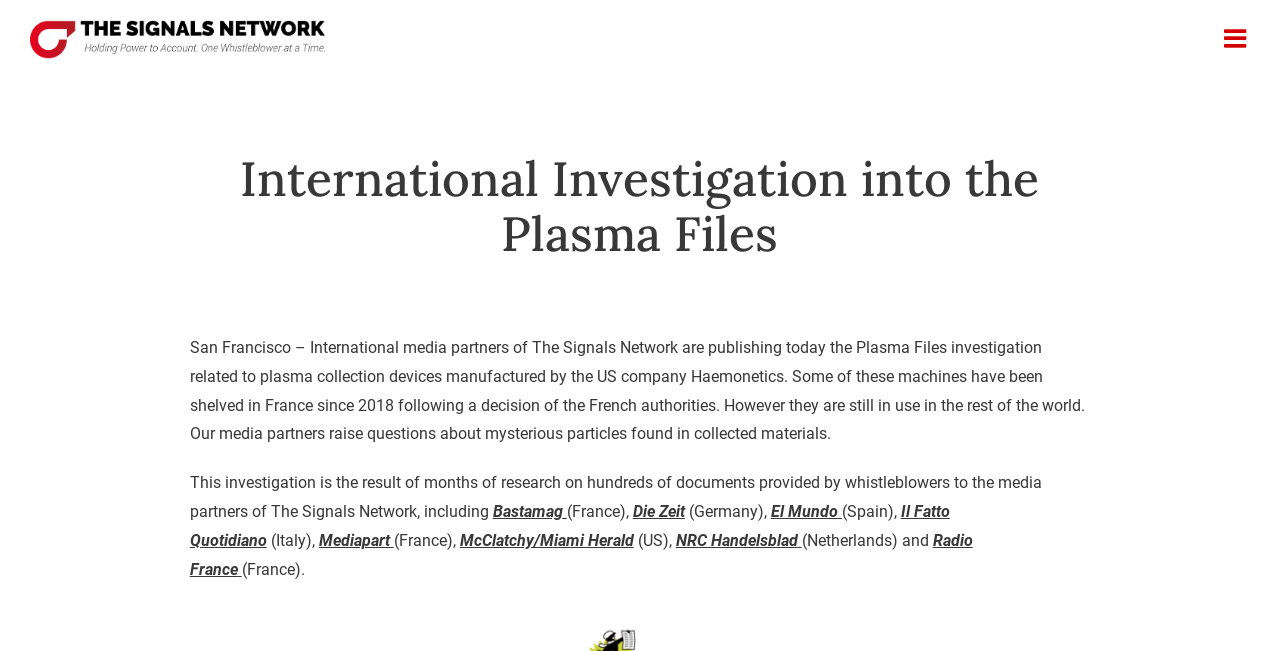Answer the following query concisely with a single word or phrase:
What is the country where the plasma collection devices were shelved in 2018?

France